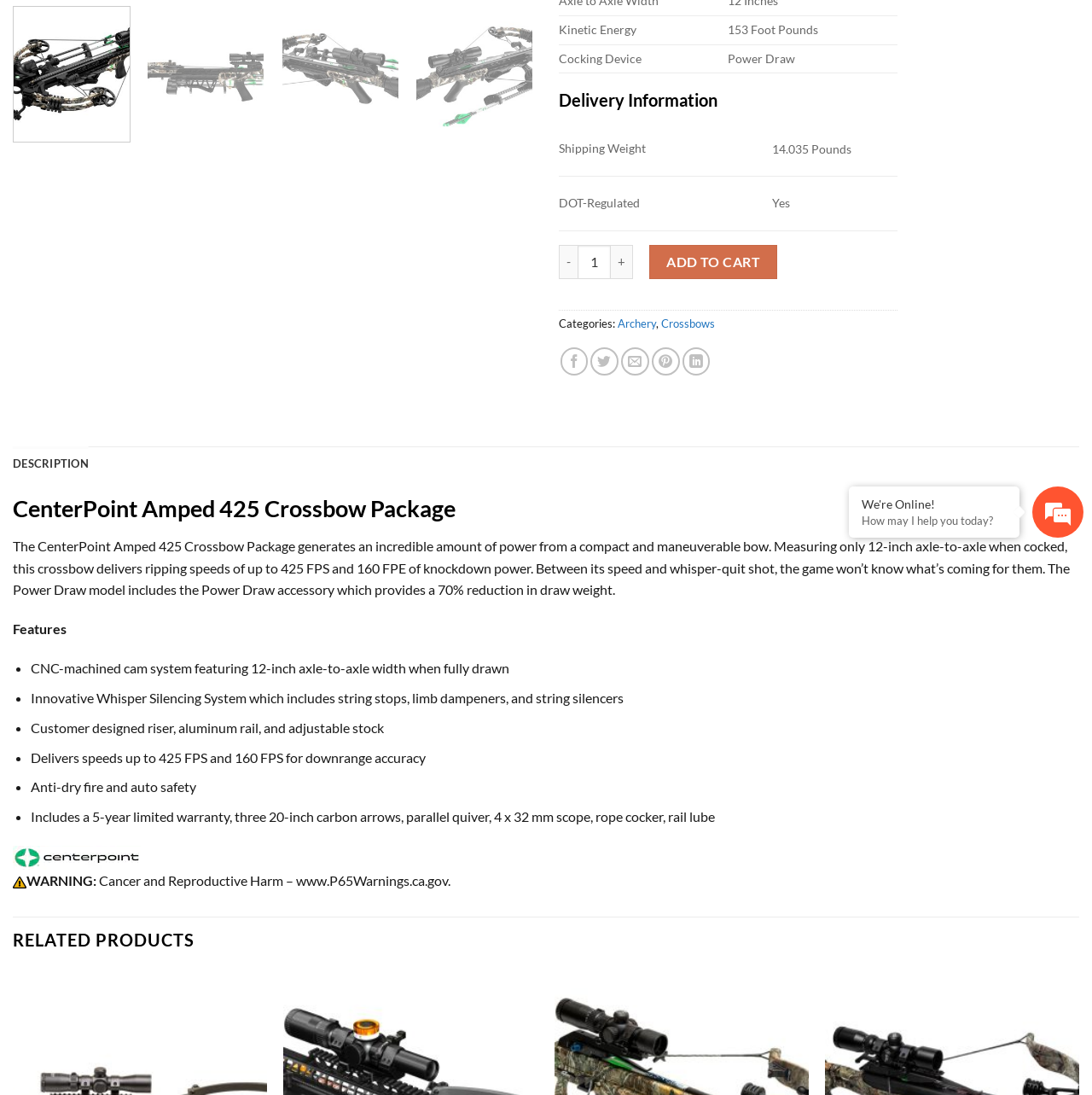Given the description aria-label="Shop CenterPoint products", predict the bounding box coordinates of the UI element. Ensure the coordinates are in the format (top-left x, top-left y, bottom-right x, bottom-right y) and all values are between 0 and 1.

[0.012, 0.772, 0.129, 0.794]